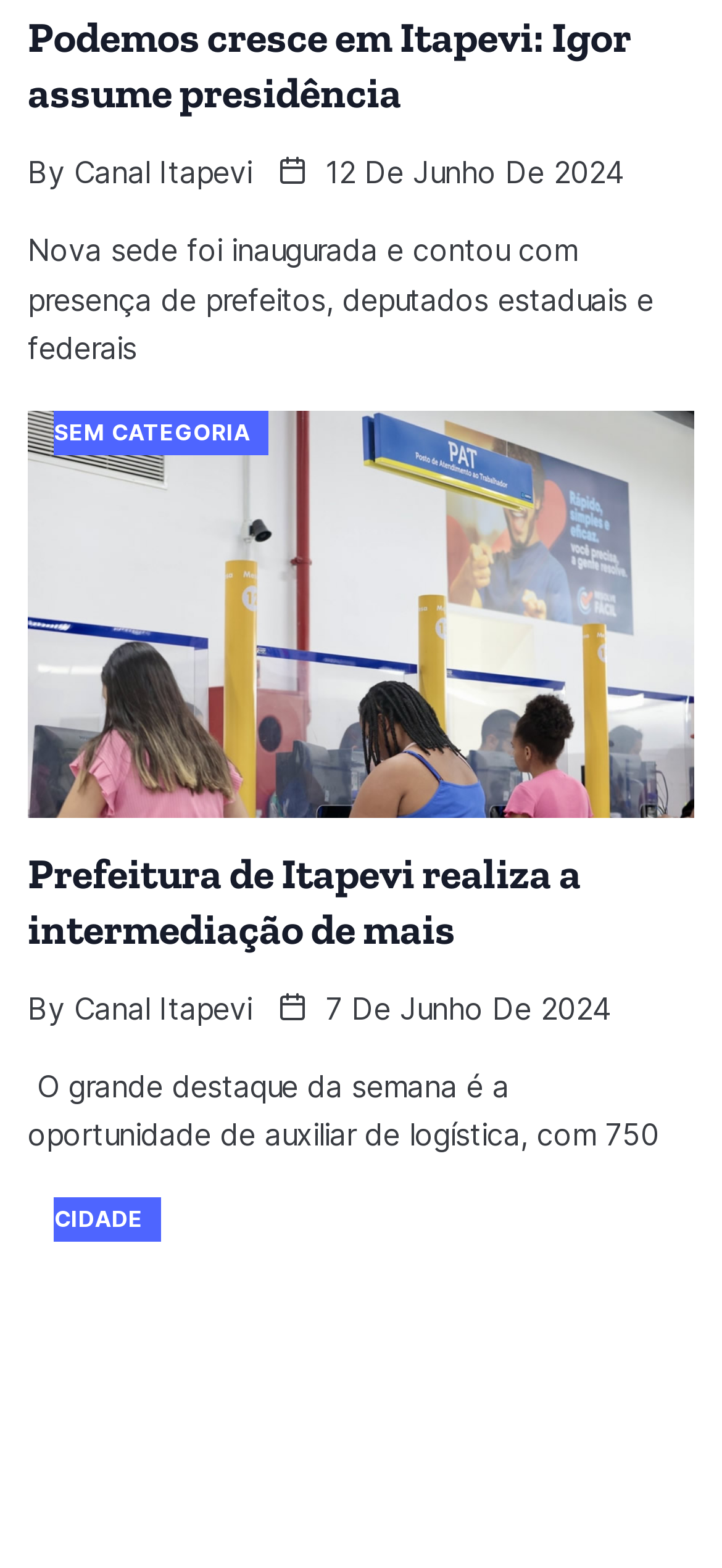Please respond to the question using a single word or phrase:
What is the date of the second article?

7 De Junho De 2024